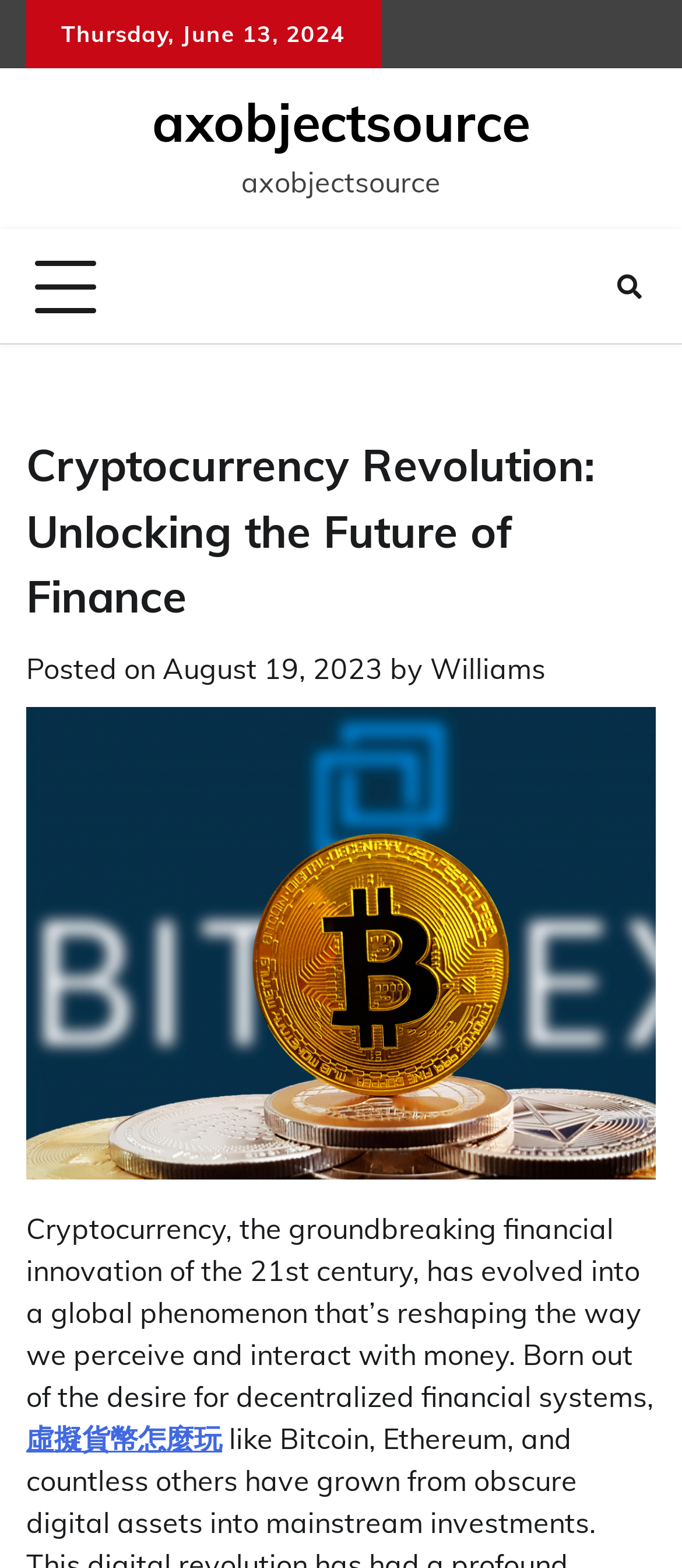What is the current day of the week?
Using the screenshot, give a one-word or short phrase answer.

Thursday